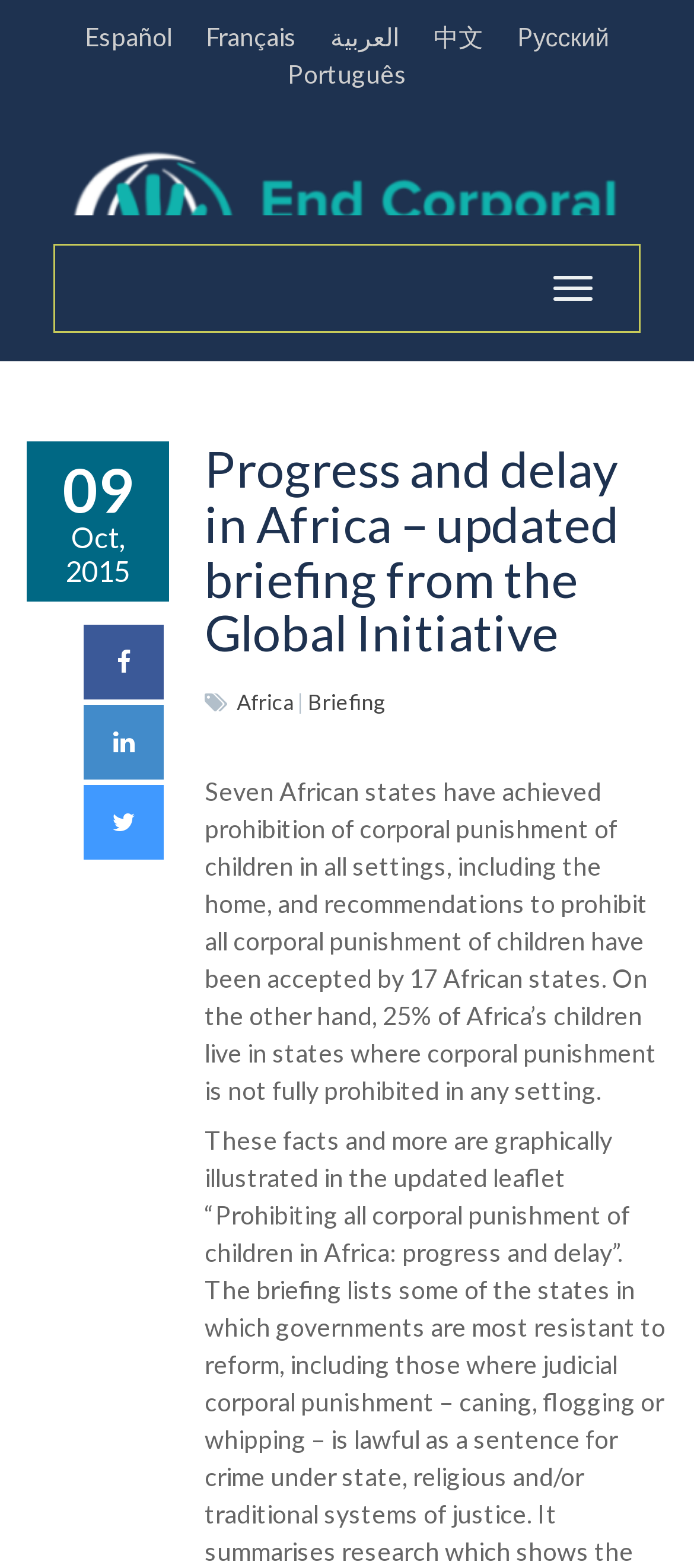Locate the bounding box coordinates of the element that needs to be clicked to carry out the instruction: "Read the briefing about Africa". The coordinates should be given as four float numbers ranging from 0 to 1, i.e., [left, top, right, bottom].

[0.341, 0.439, 0.423, 0.457]